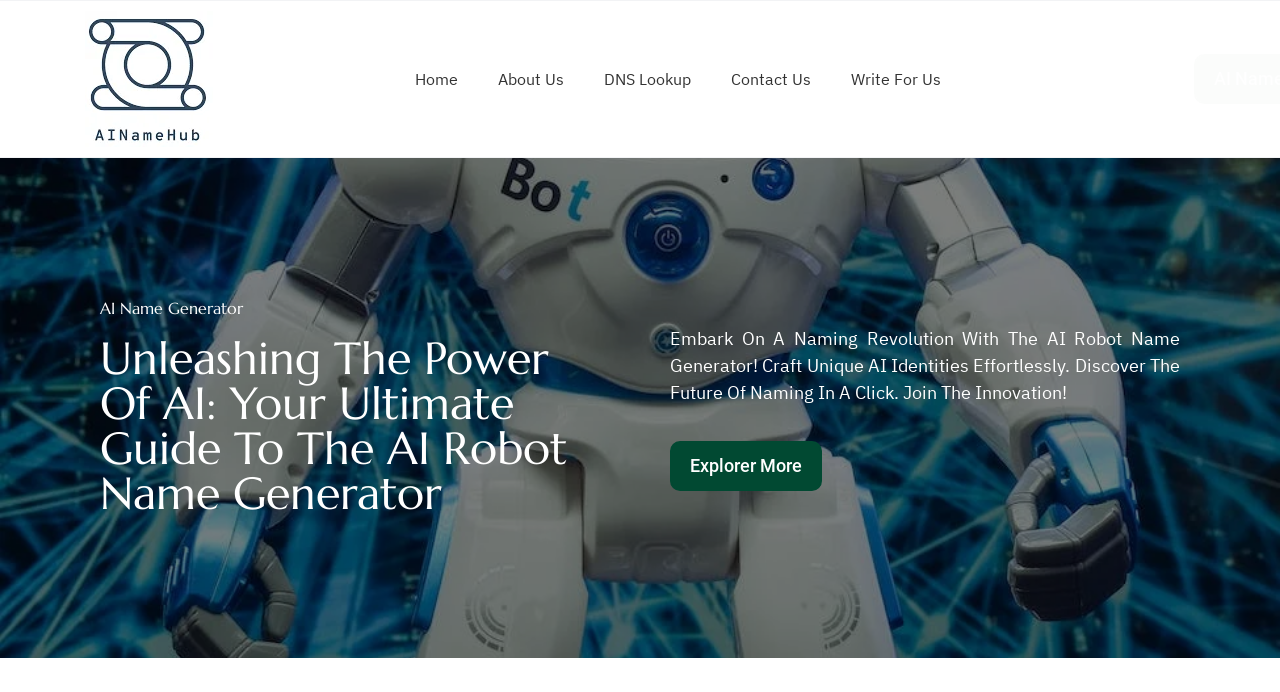Identify the bounding box coordinates of the section that should be clicked to achieve the task described: "go to home page".

[0.308, 0.081, 0.373, 0.147]